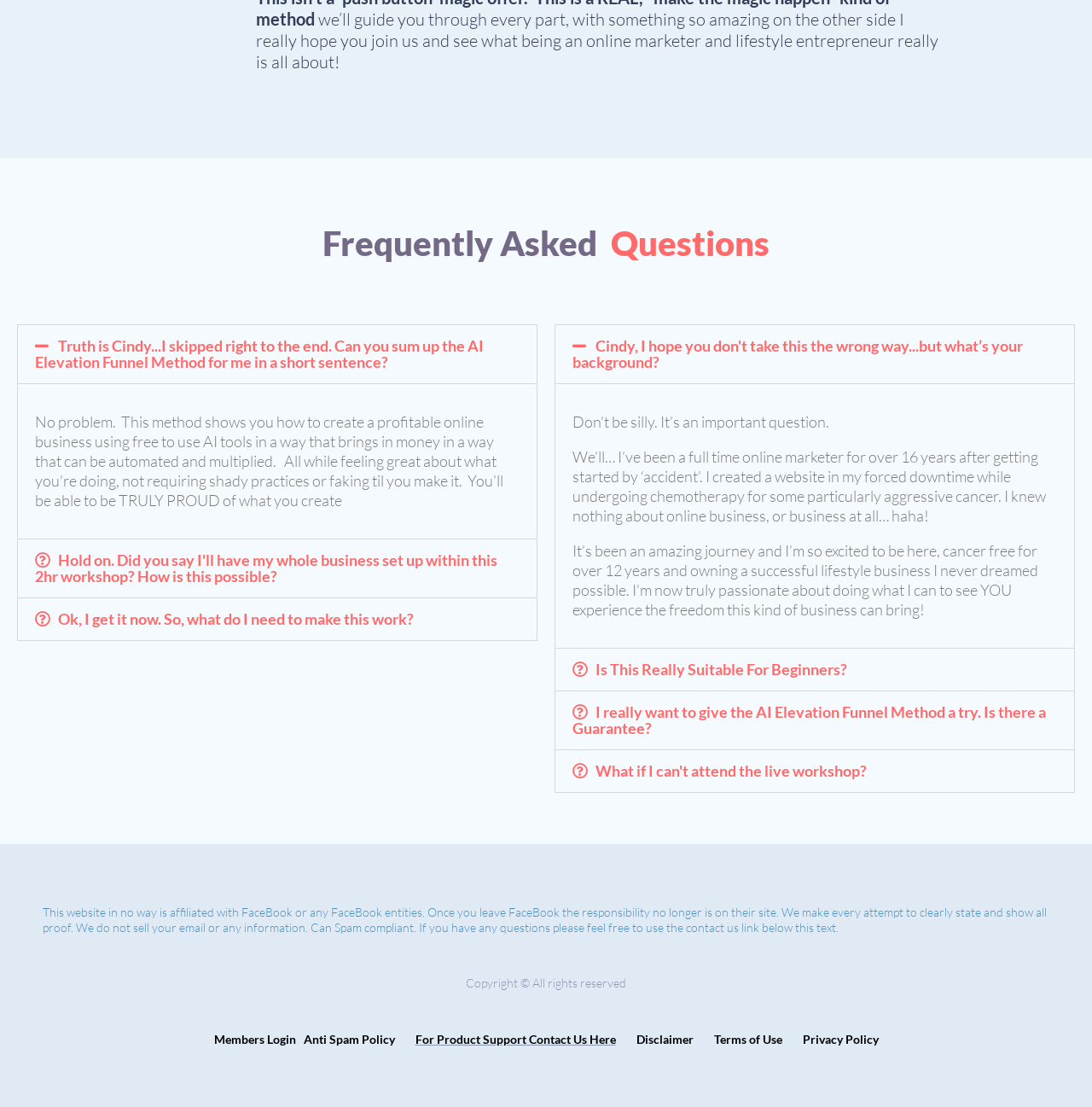Find the bounding box coordinates of the area to click in order to follow the instruction: "Click the 'Ok, I get it now. So, what do I need to make this work?' button".

[0.016, 0.541, 0.491, 0.579]